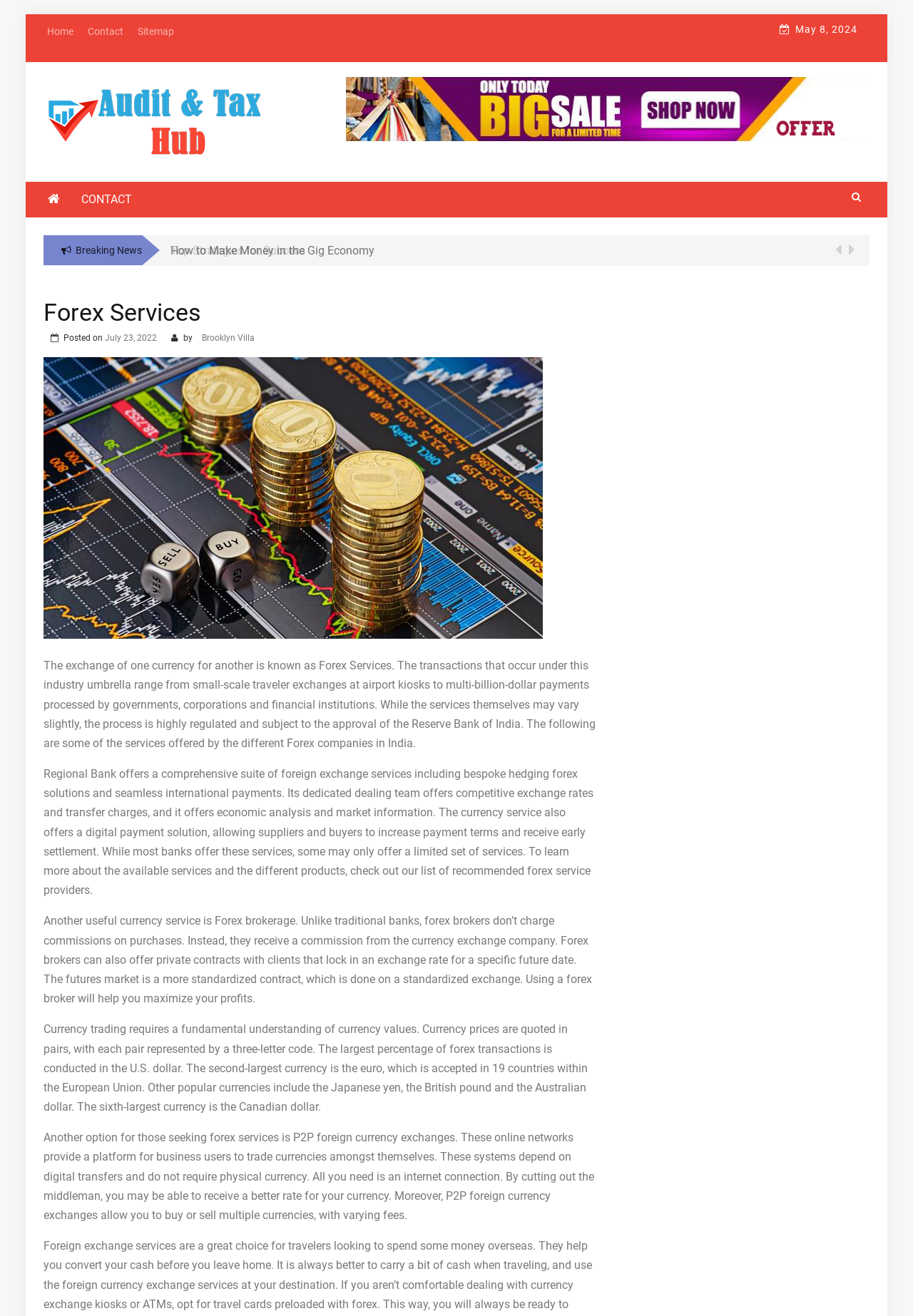Can you find the bounding box coordinates of the area I should click to execute the following instruction: "Click on 'How to Make Money in the Gig Economy'"?

[0.187, 0.185, 0.41, 0.196]